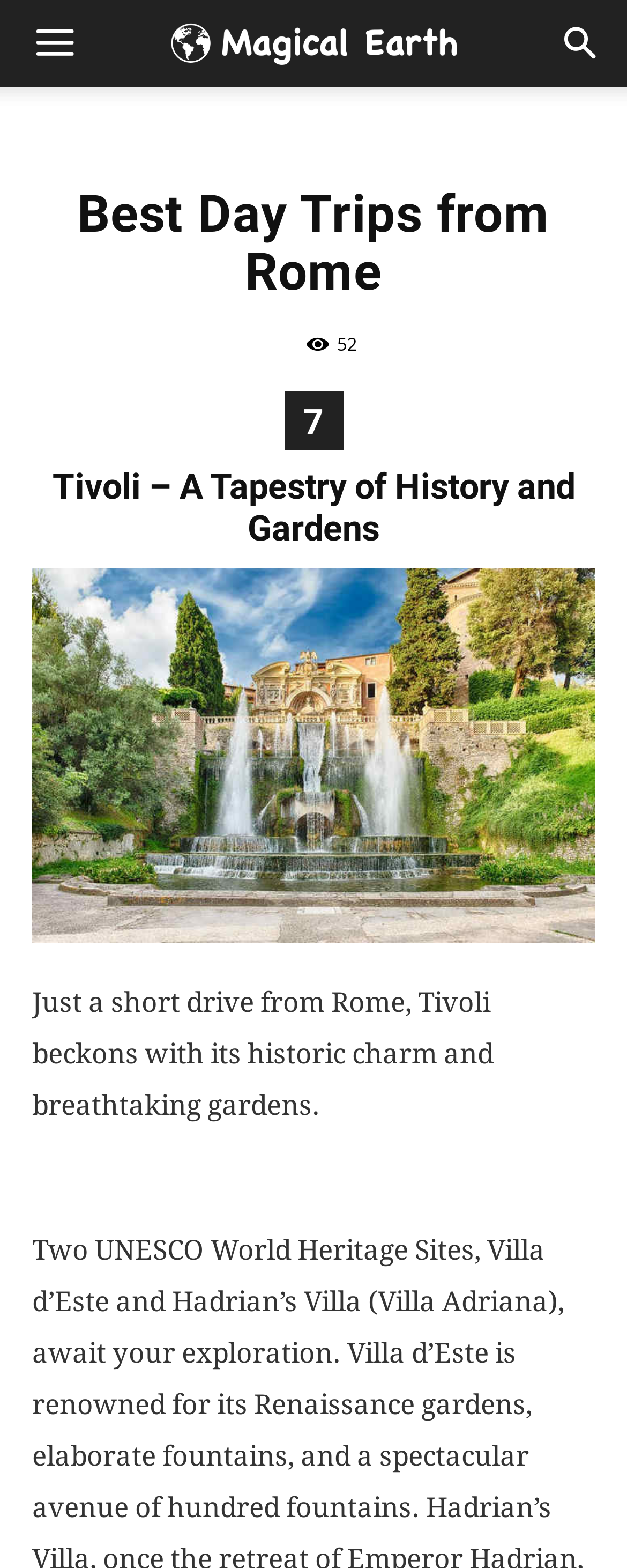Provide a brief response to the question below using a single word or phrase: 
How many day trips are mentioned?

7